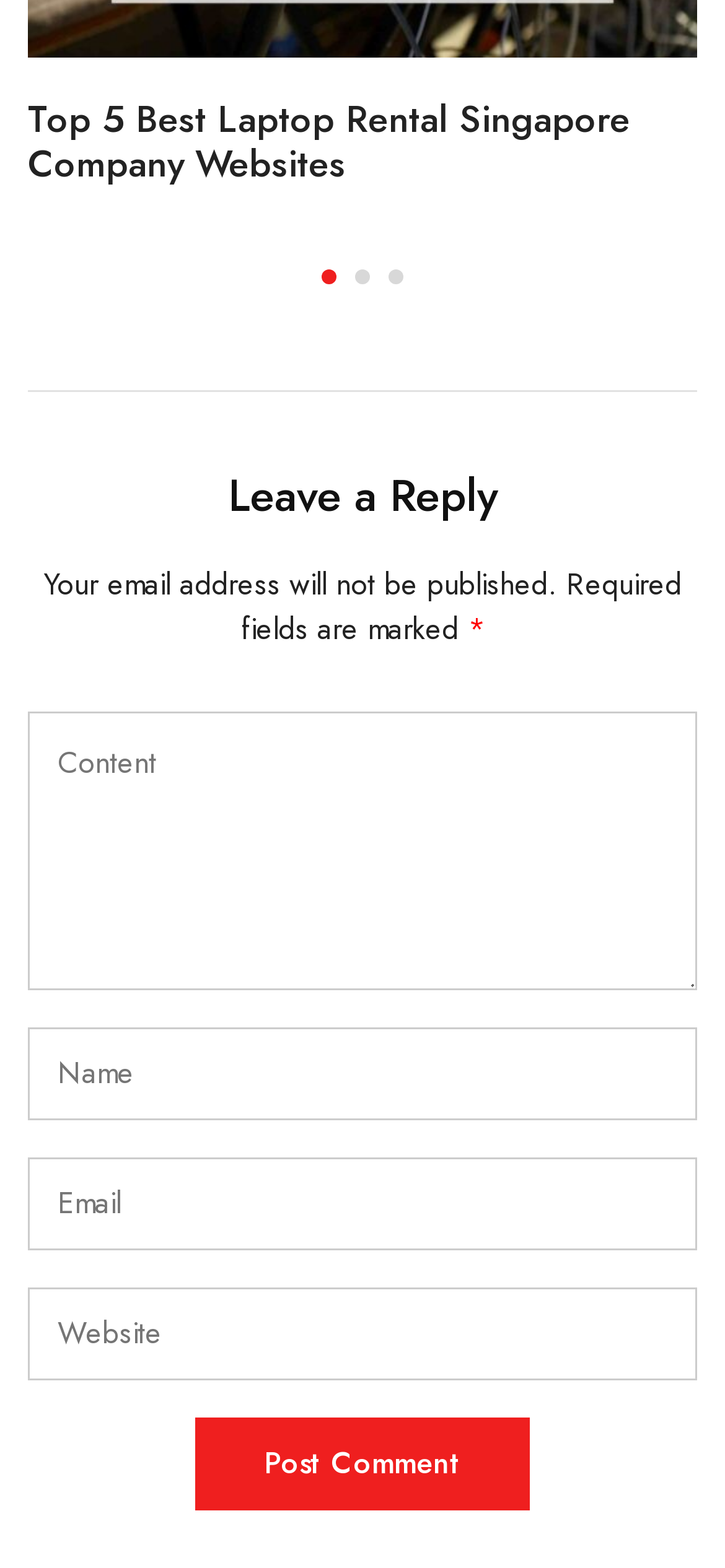Identify the bounding box coordinates for the element you need to click to achieve the following task: "Enter your comment". The coordinates must be four float values ranging from 0 to 1, formatted as [left, top, right, bottom].

[0.038, 0.454, 0.962, 0.632]